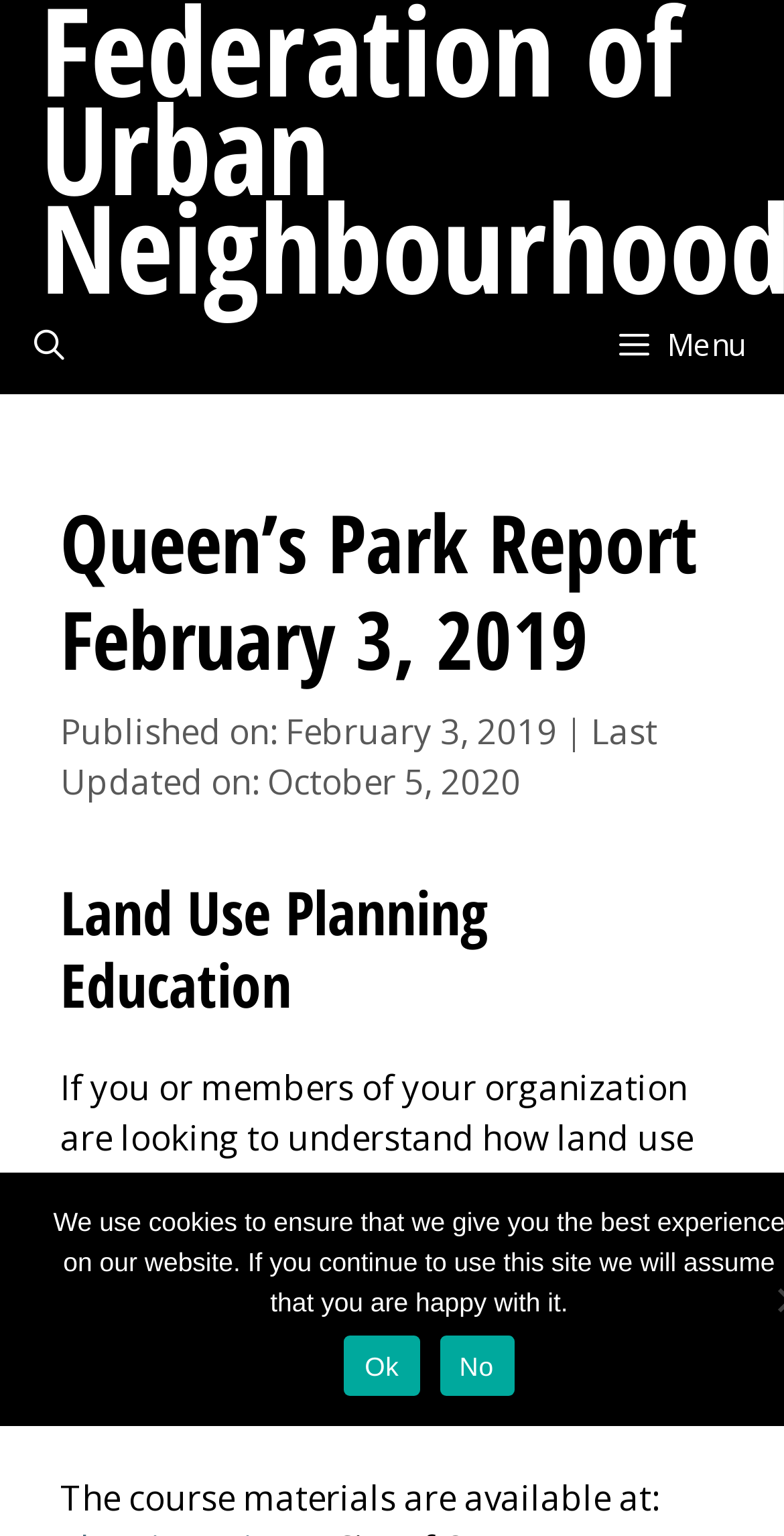What is the publication date of the report?
Provide an in-depth answer to the question, covering all aspects.

The webpage displays a time element with the text 'Published on: February 3, 2019', indicating the publication date of the report.